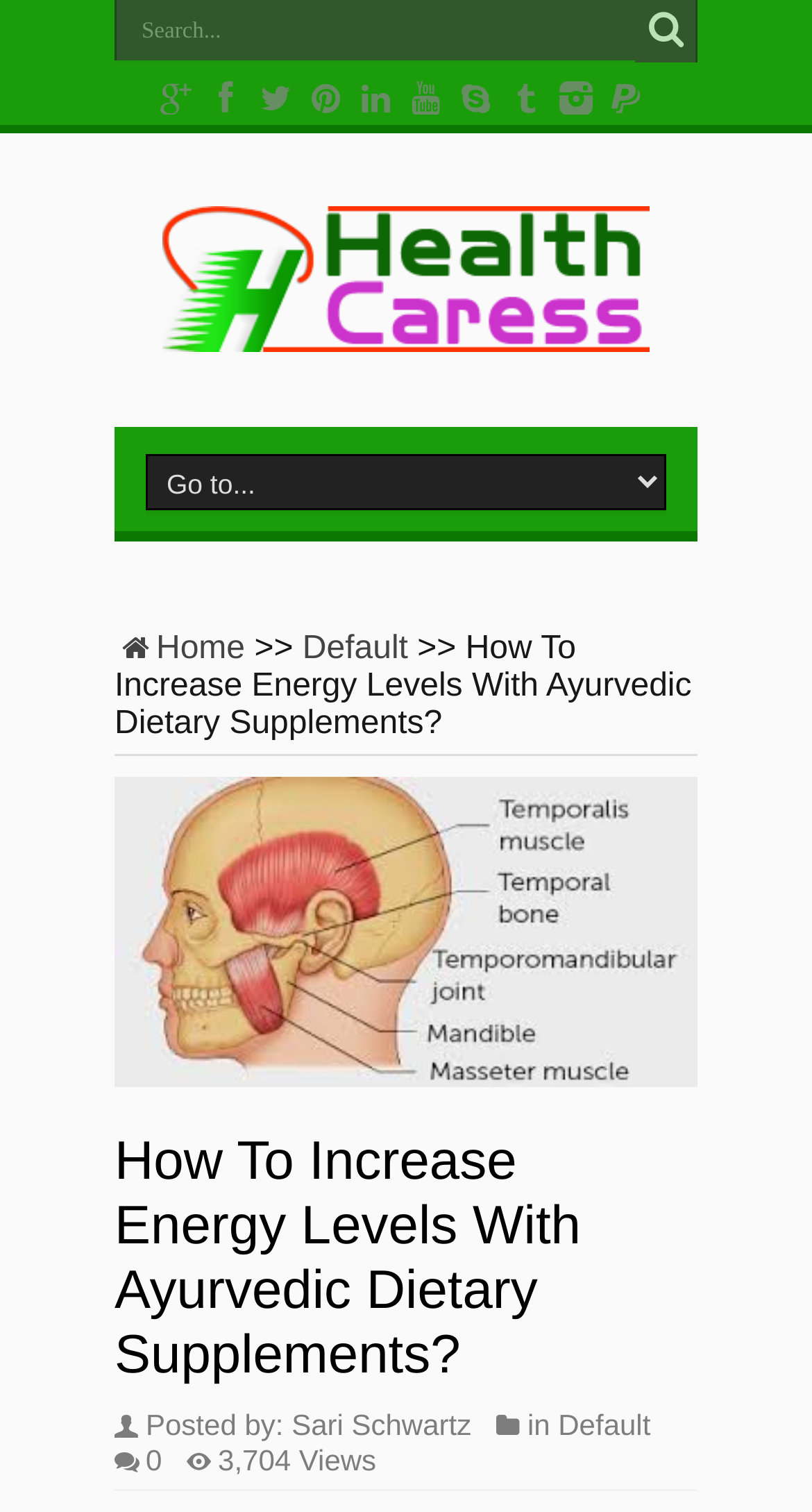Answer this question in one word or a short phrase: What is the topic of the current article?

Ayurvedic Dietary Supplements